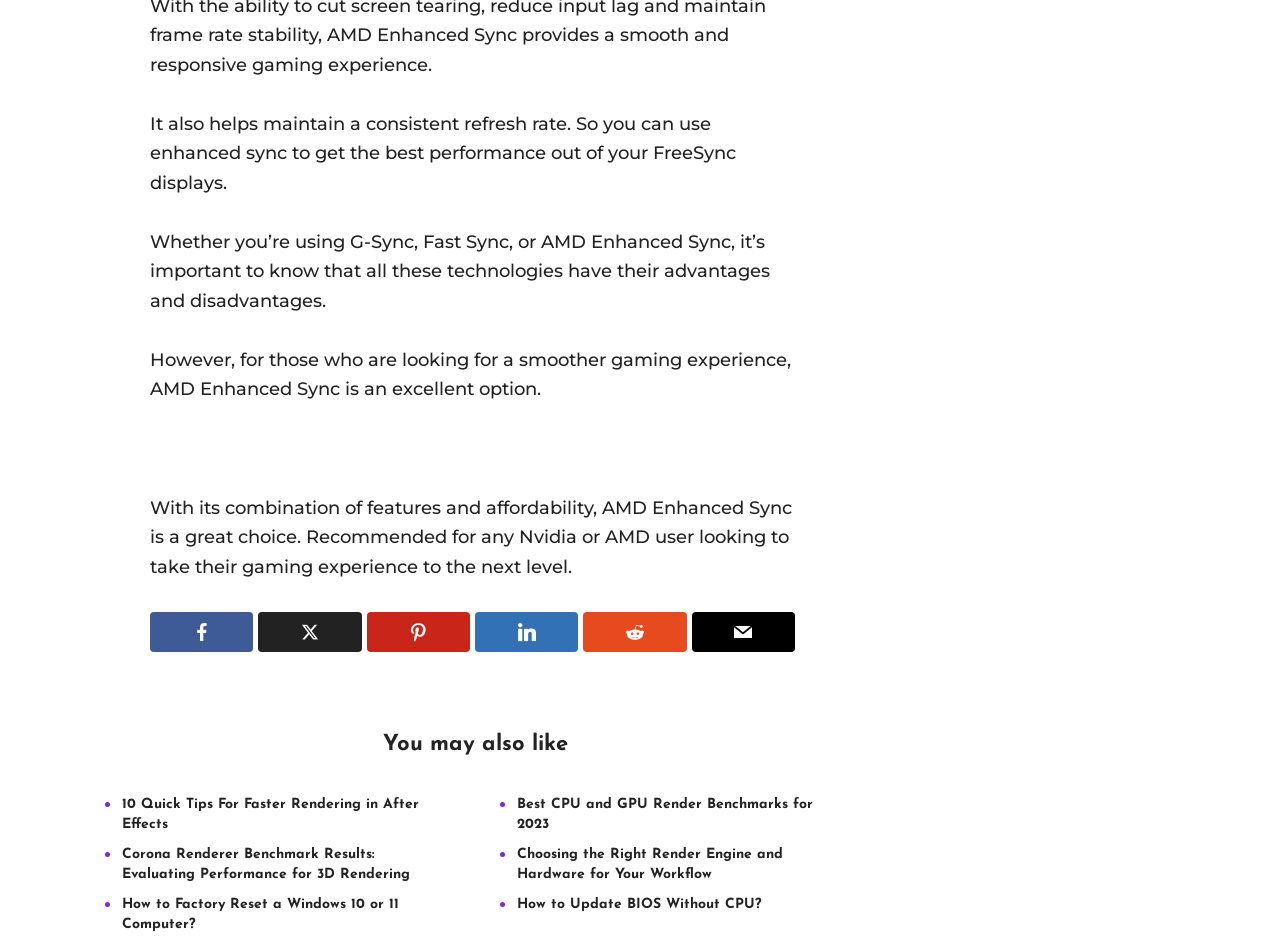Determine the bounding box coordinates of the section I need to click to execute the following instruction: "Click the Facebook icon". Provide the coordinates as four float numbers between 0 and 1, i.e., [left, top, right, bottom].

[0.117, 0.651, 0.198, 0.694]